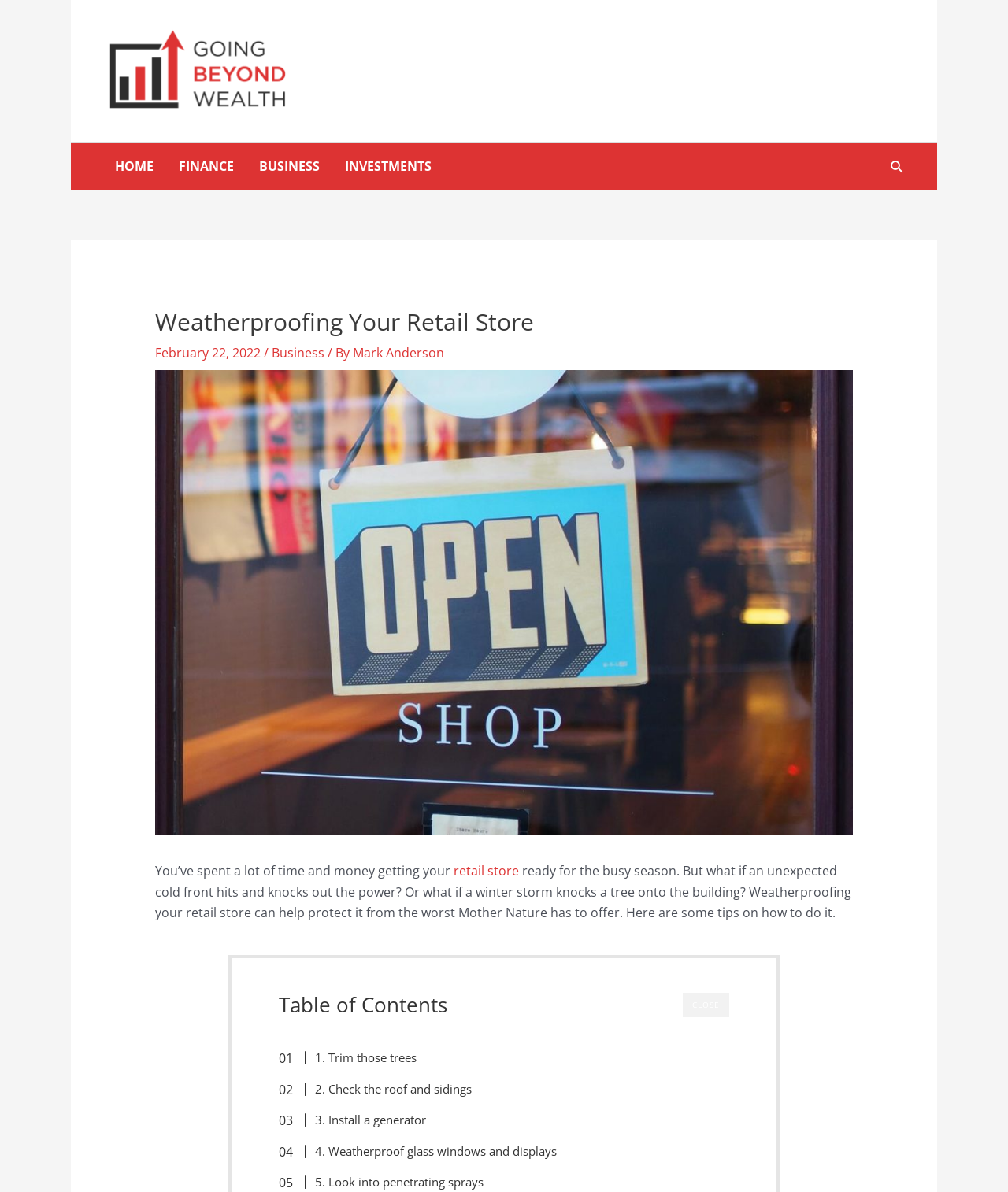Show the bounding box coordinates of the region that should be clicked to follow the instruction: "Click the 'HOME' link."

[0.102, 0.12, 0.165, 0.159]